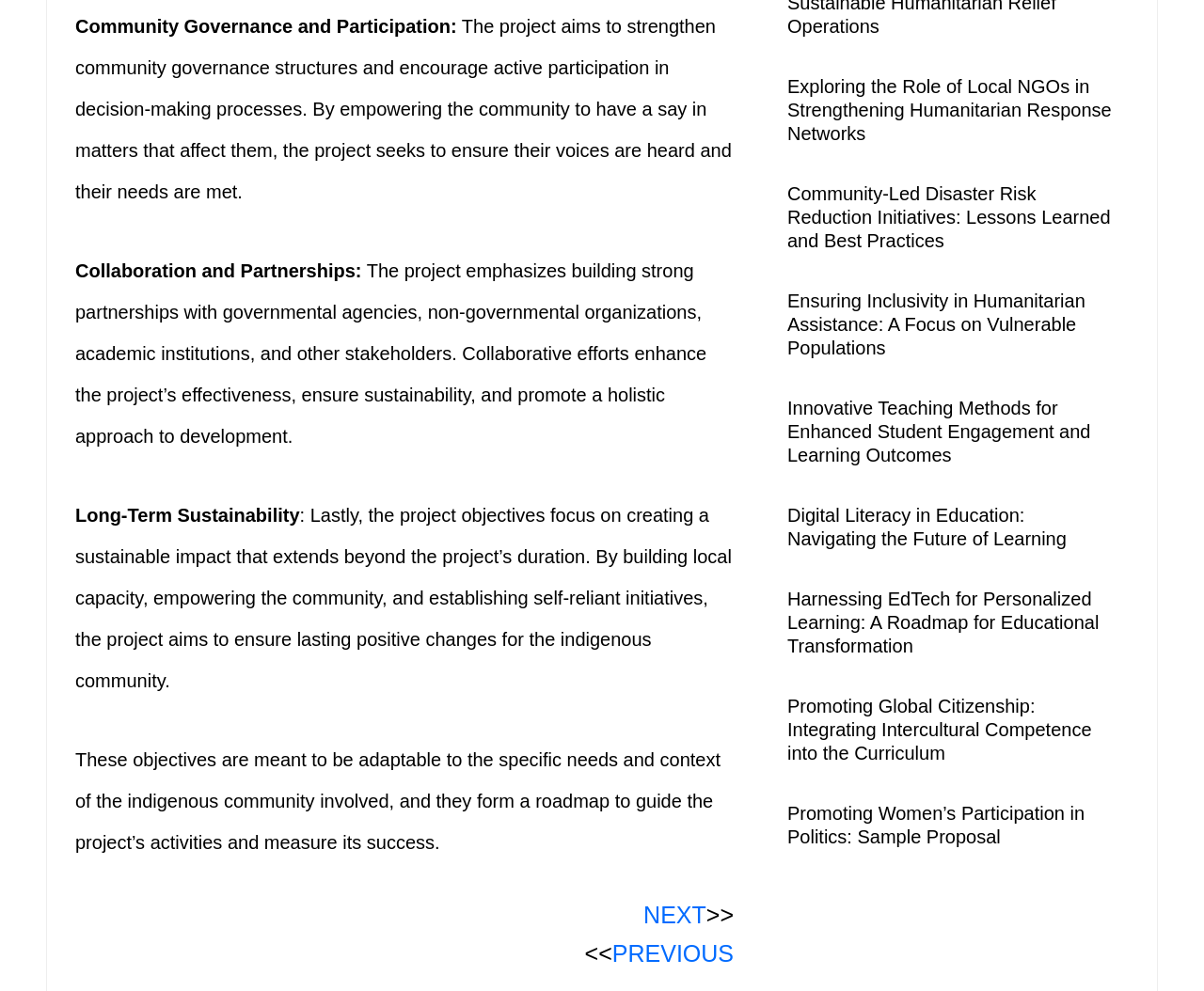How many articles are listed on the webpage?
Refer to the image and provide a one-word or short phrase answer.

8